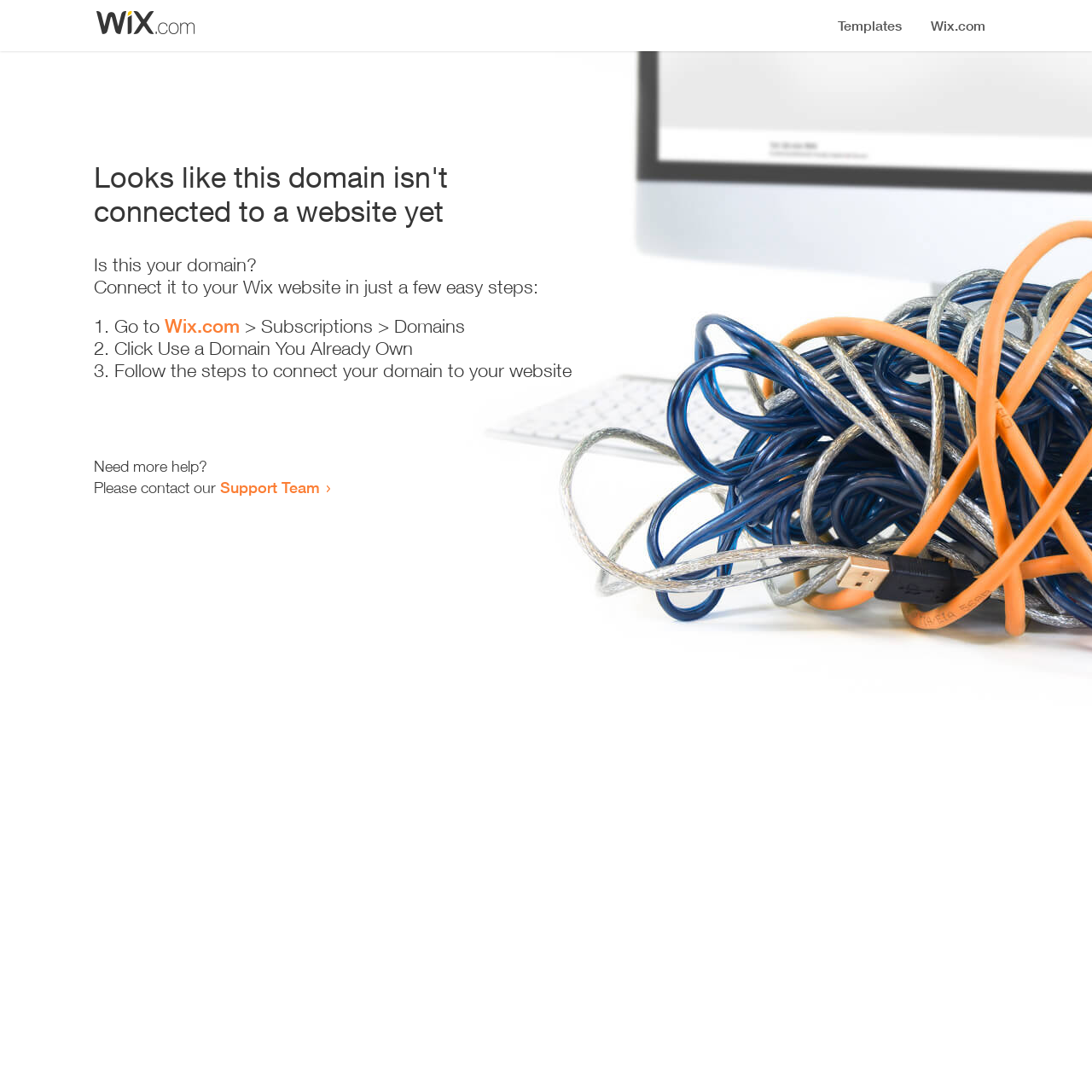Please give a one-word or short phrase response to the following question: 
What is the current status of the domain?

Not connected